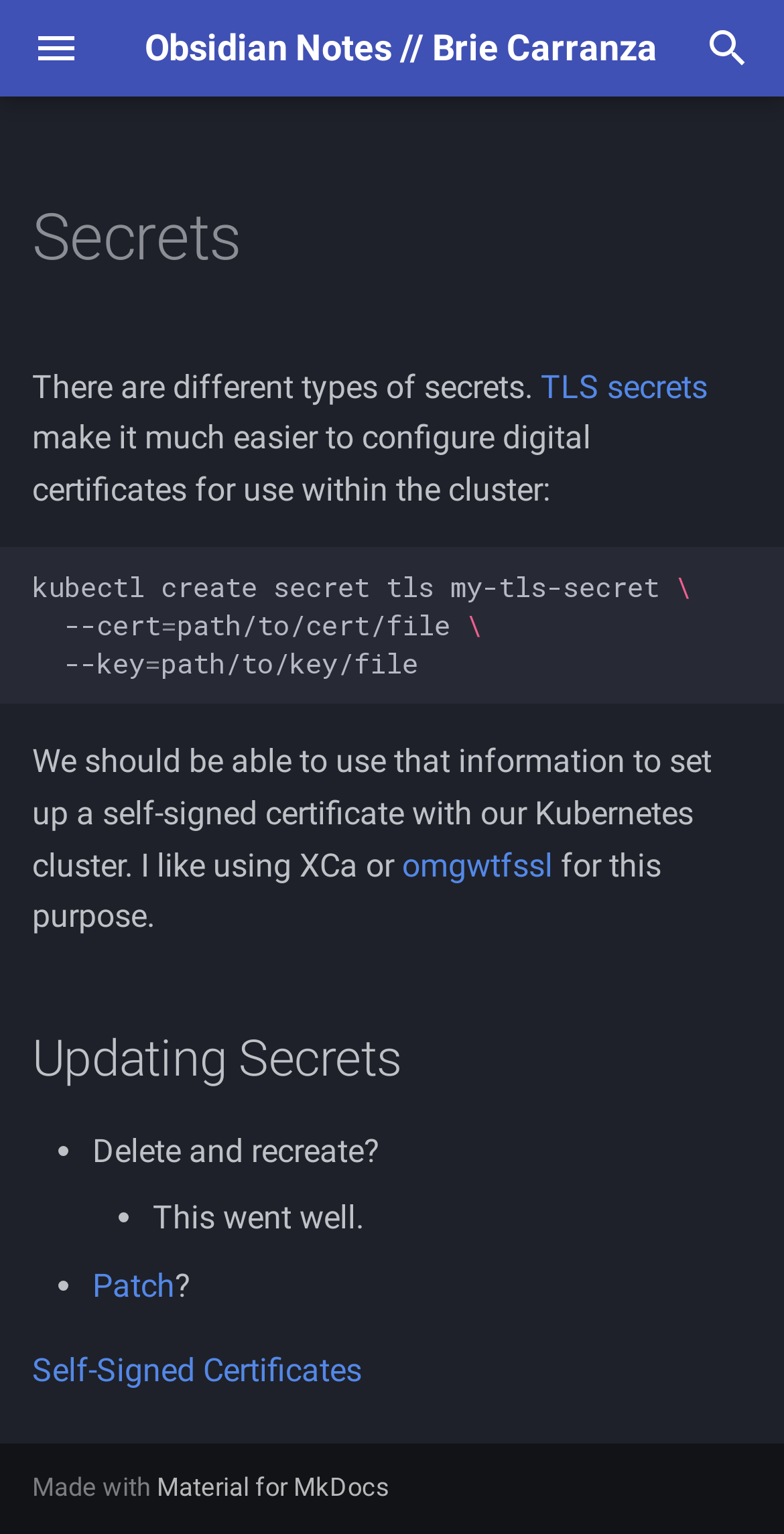Identify the bounding box coordinates for the region of the element that should be clicked to carry out the instruction: "Learn about Training Modules". The bounding box coordinates should be four float numbers between 0 and 1, i.e., [left, top, right, bottom].

[0.0, 0.211, 0.621, 0.274]